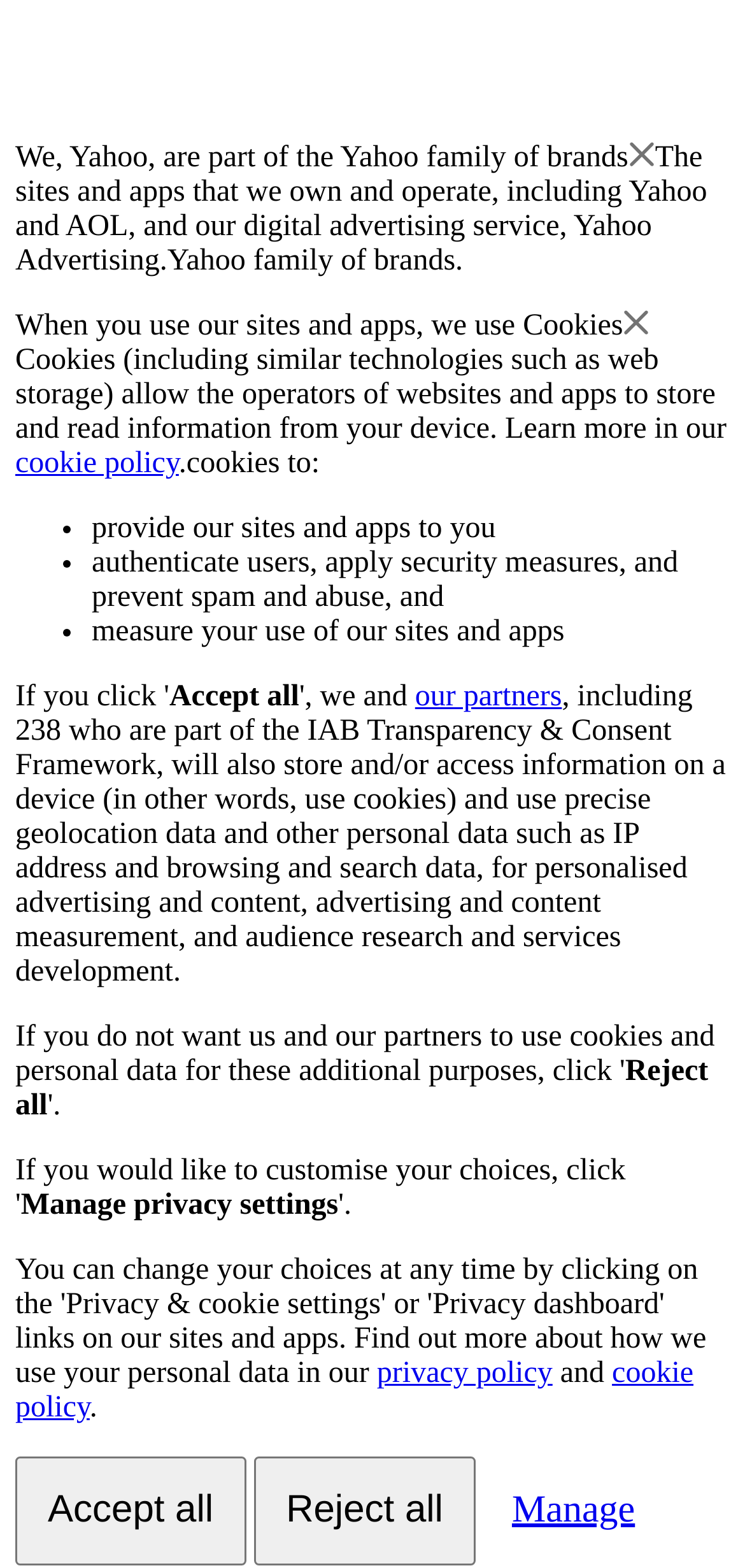How many partners are part of the IAB Transparency & Consent Framework?
Please provide a comprehensive answer based on the information in the image.

The webpage mentions that 238 partners, including those part of the IAB Transparency & Consent Framework, will store and/or access information on a device and use precise geolocation data and other personal data for various purposes.